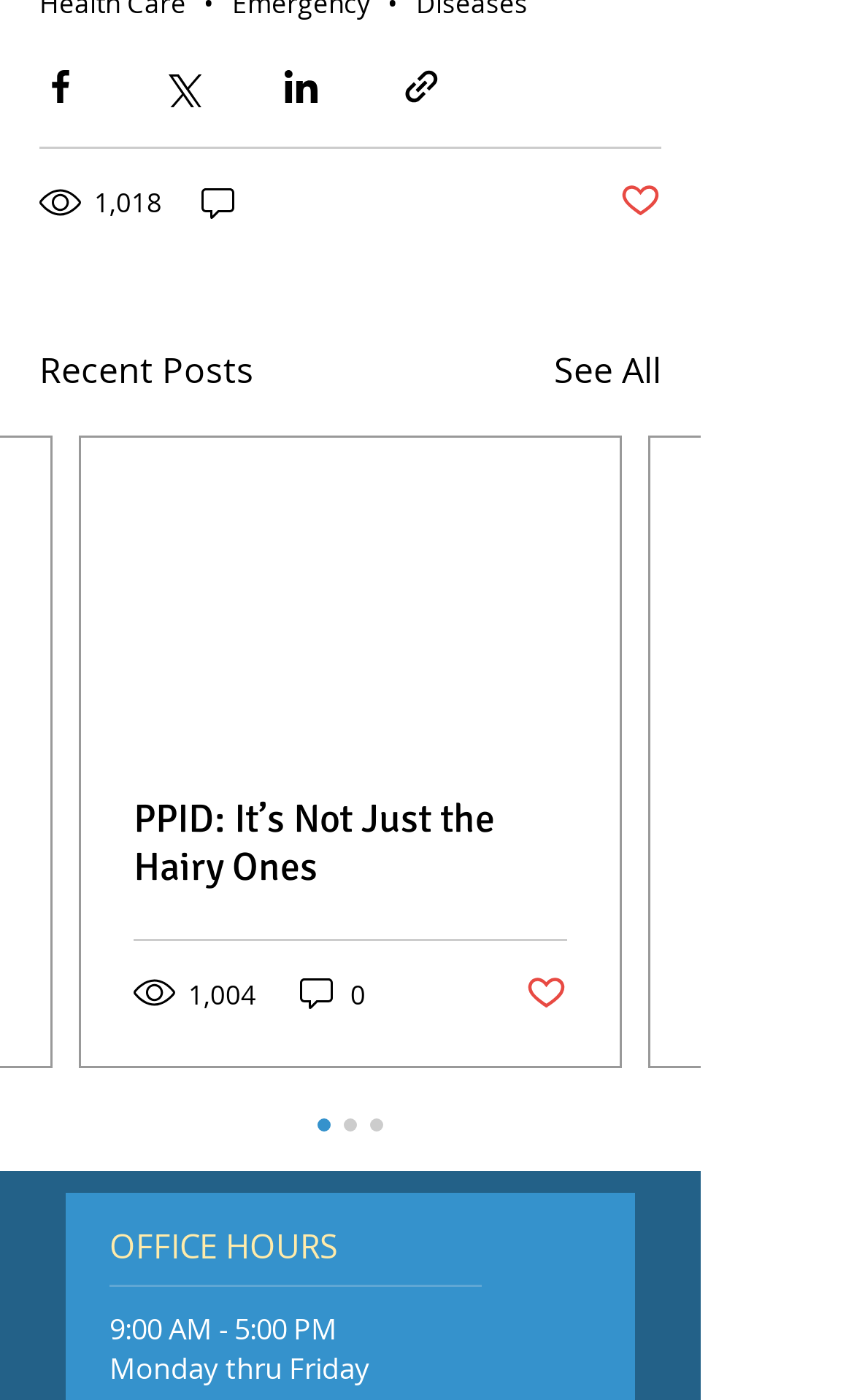What are the office hours?
Based on the image, answer the question with a single word or brief phrase.

9:00 AM - 5:00 PM